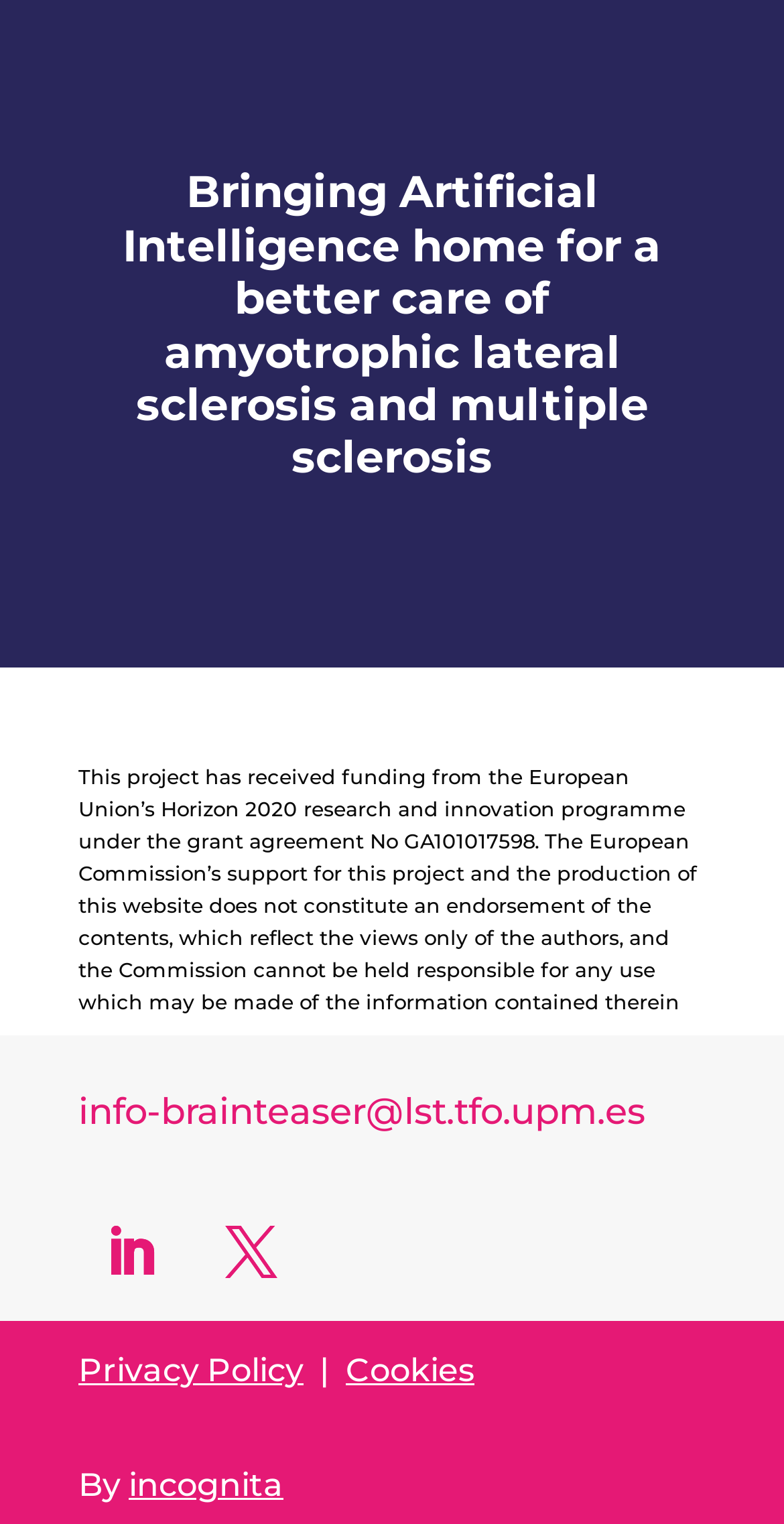Provide a thorough and detailed response to the question by examining the image: 
What are the three links at the bottom?

The three links at the bottom can be determined by looking at the link elements with the text 'Privacy Policy', 'Cookies', and 'incognita'.